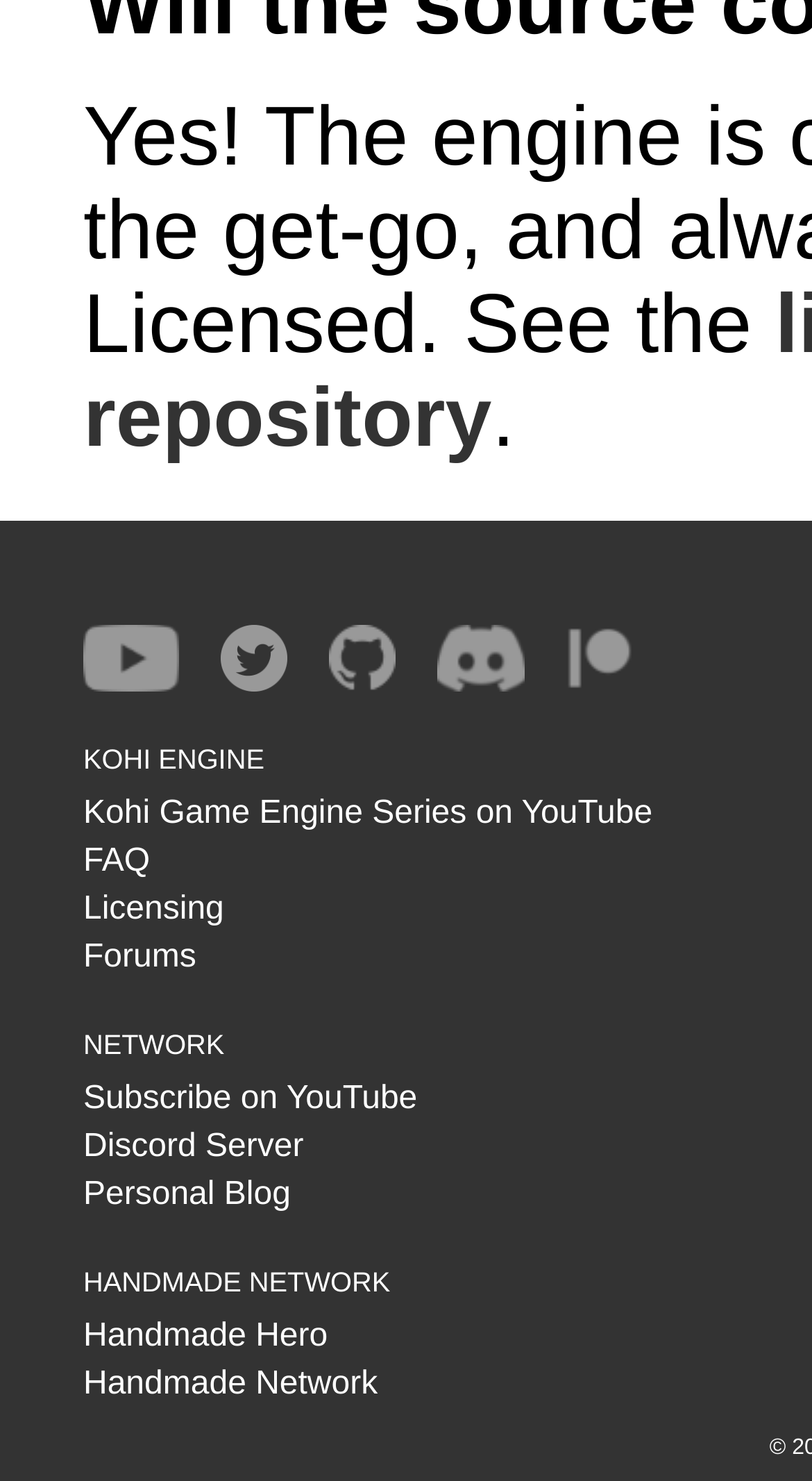Given the element description: "FAQ", predict the bounding box coordinates of this UI element. The coordinates must be four float numbers between 0 and 1, given as [left, top, right, bottom].

[0.103, 0.57, 0.185, 0.594]